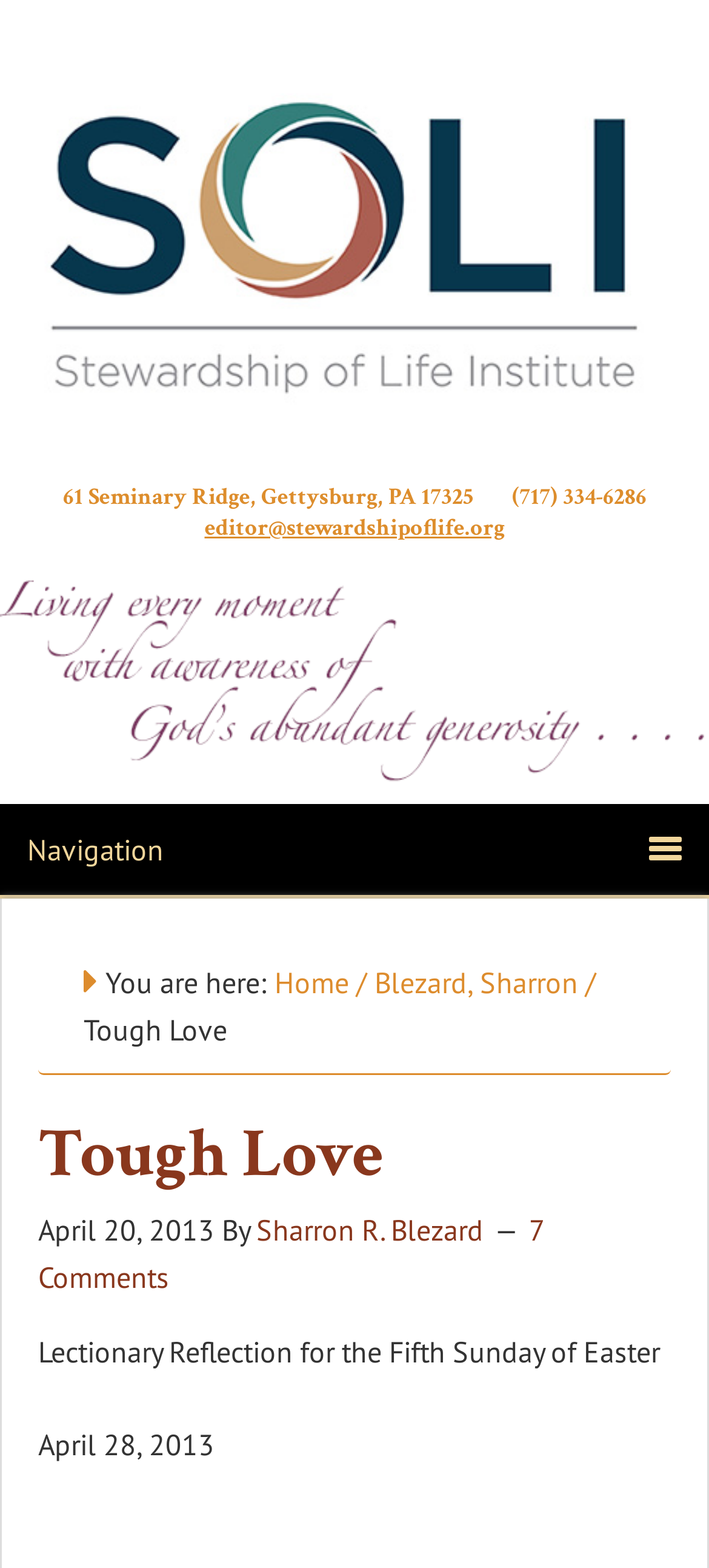Who wrote the article 'Tough Love'?
Using the details shown in the screenshot, provide a comprehensive answer to the question.

I found the author's name by looking at the link element that contains the author's name, which is located below the heading 'Tough Love'.